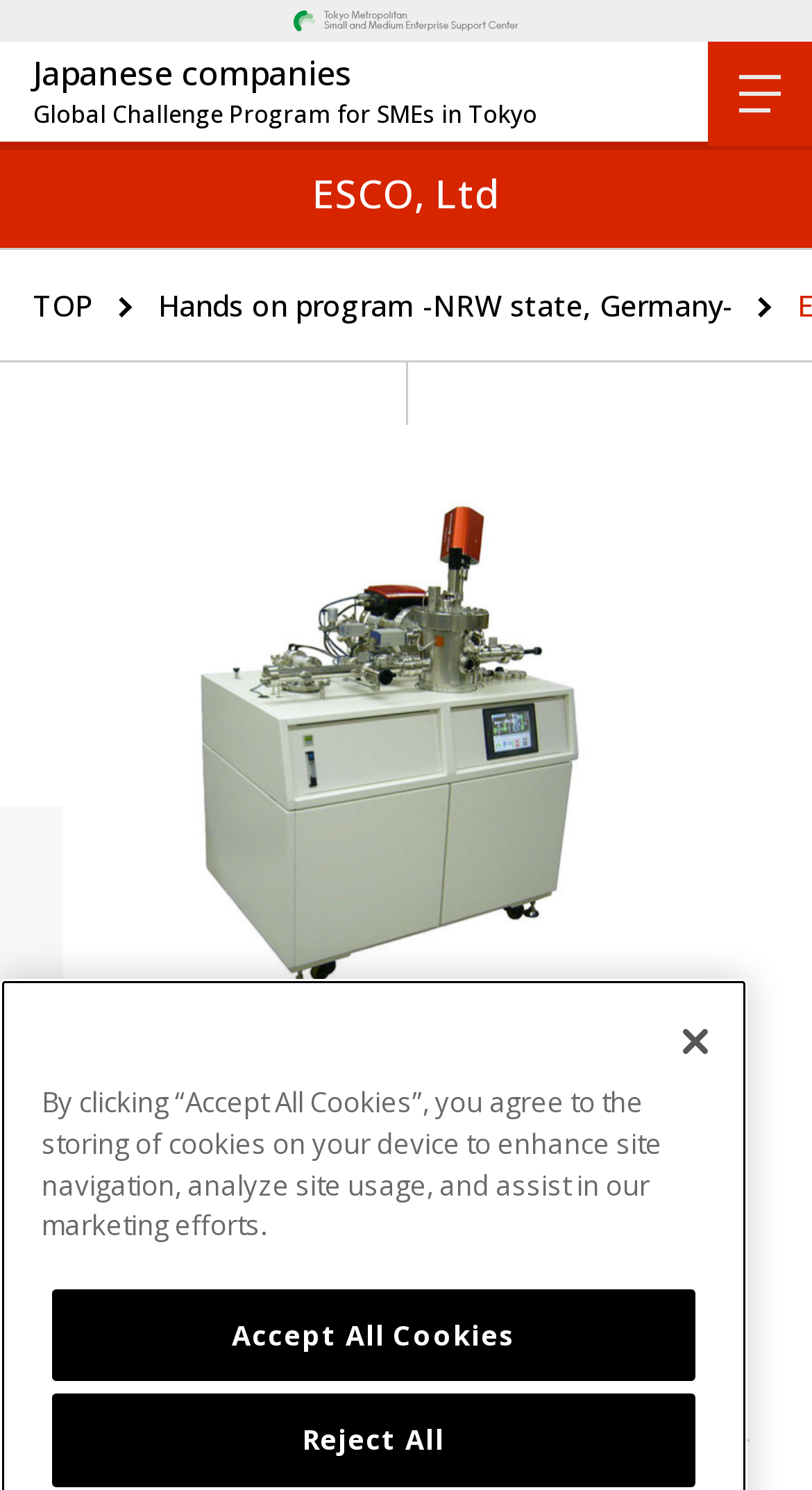Use a single word or phrase to answer the question: What is the type of image shown in the figure?

Product/Service